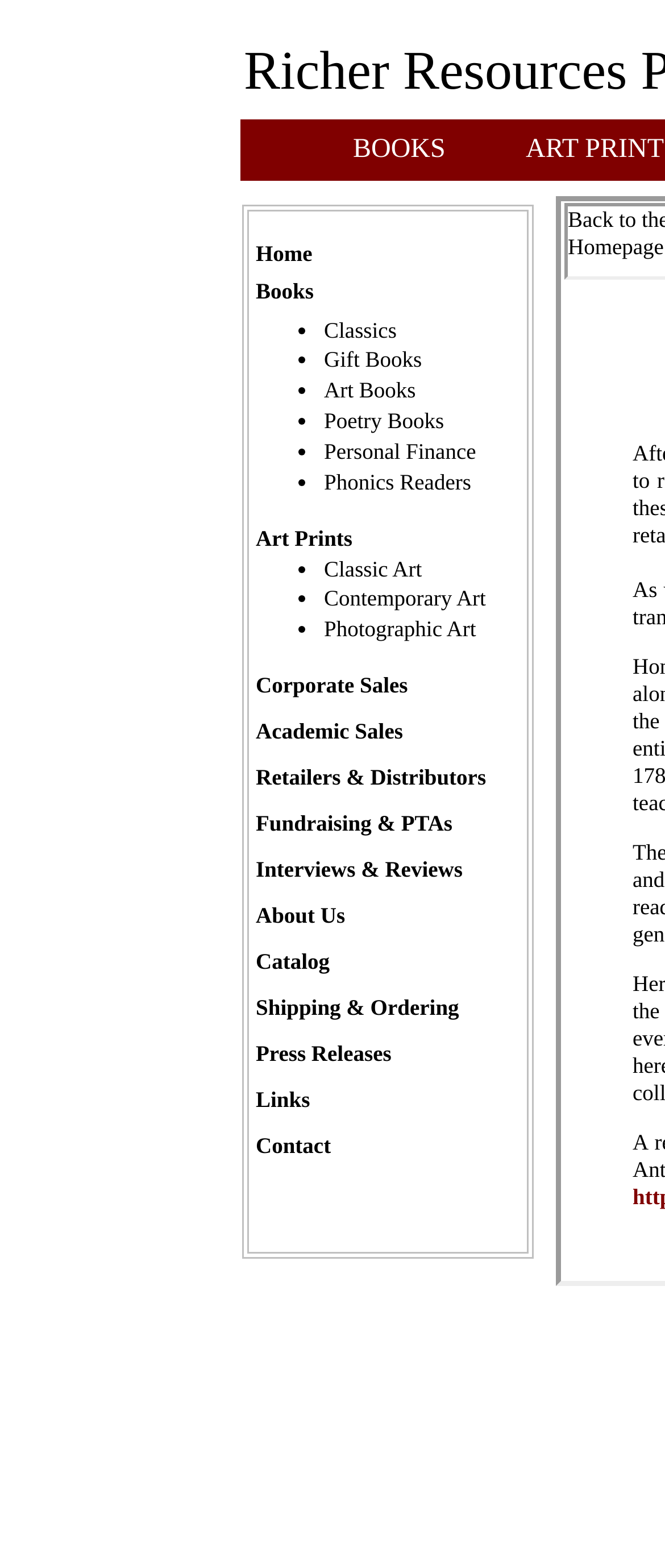What is the purpose of the 'Corporate Sales' link?
Refer to the image and answer the question using a single word or phrase.

For corporate sales